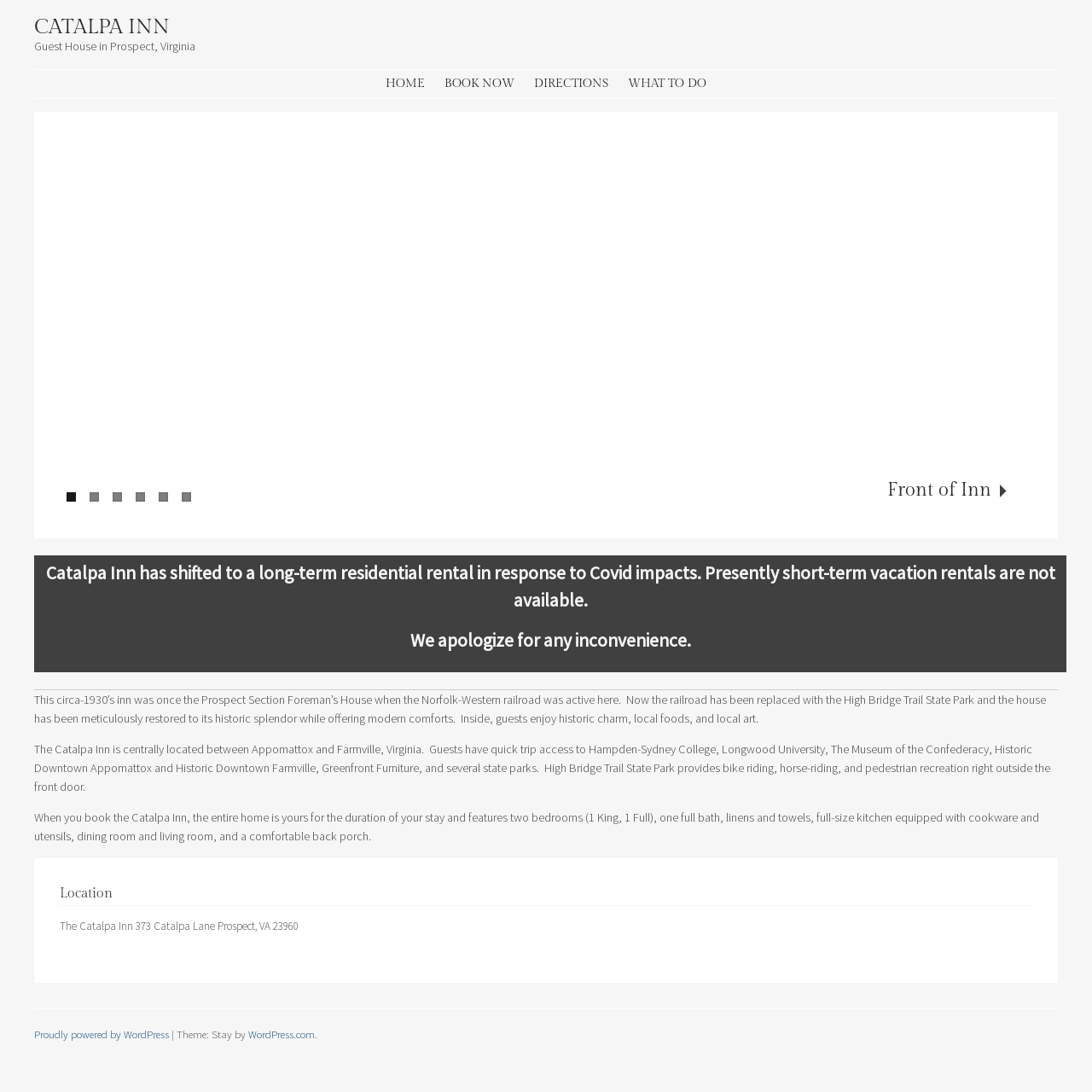Find the bounding box coordinates for the area that should be clicked to accomplish the instruction: "Click on the 'HOME' link".

[0.345, 0.064, 0.397, 0.09]